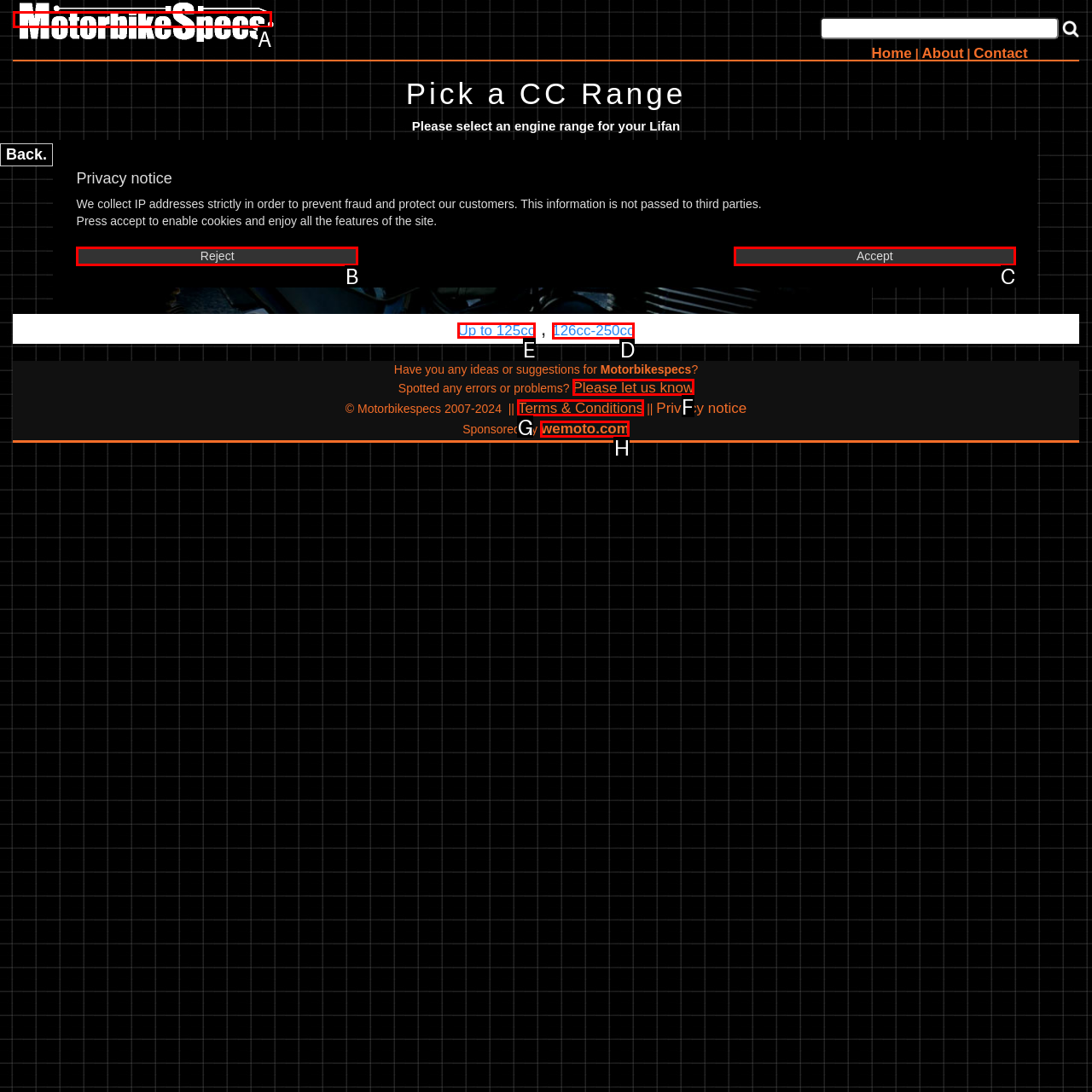Pick the option that should be clicked to perform the following task: Select the up to 125cc engine range
Answer with the letter of the selected option from the available choices.

E